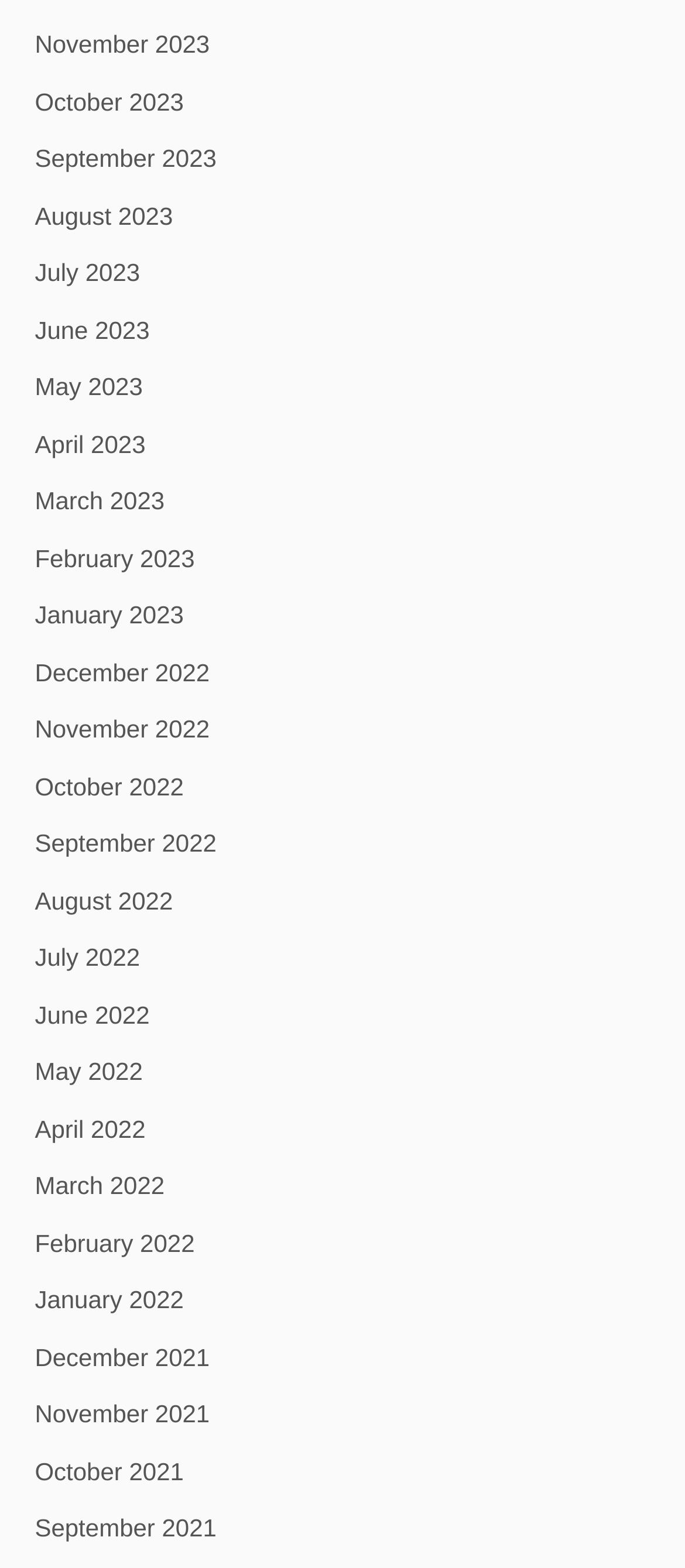What is the latest month listed?
Using the image, give a concise answer in the form of a single word or short phrase.

November 2023